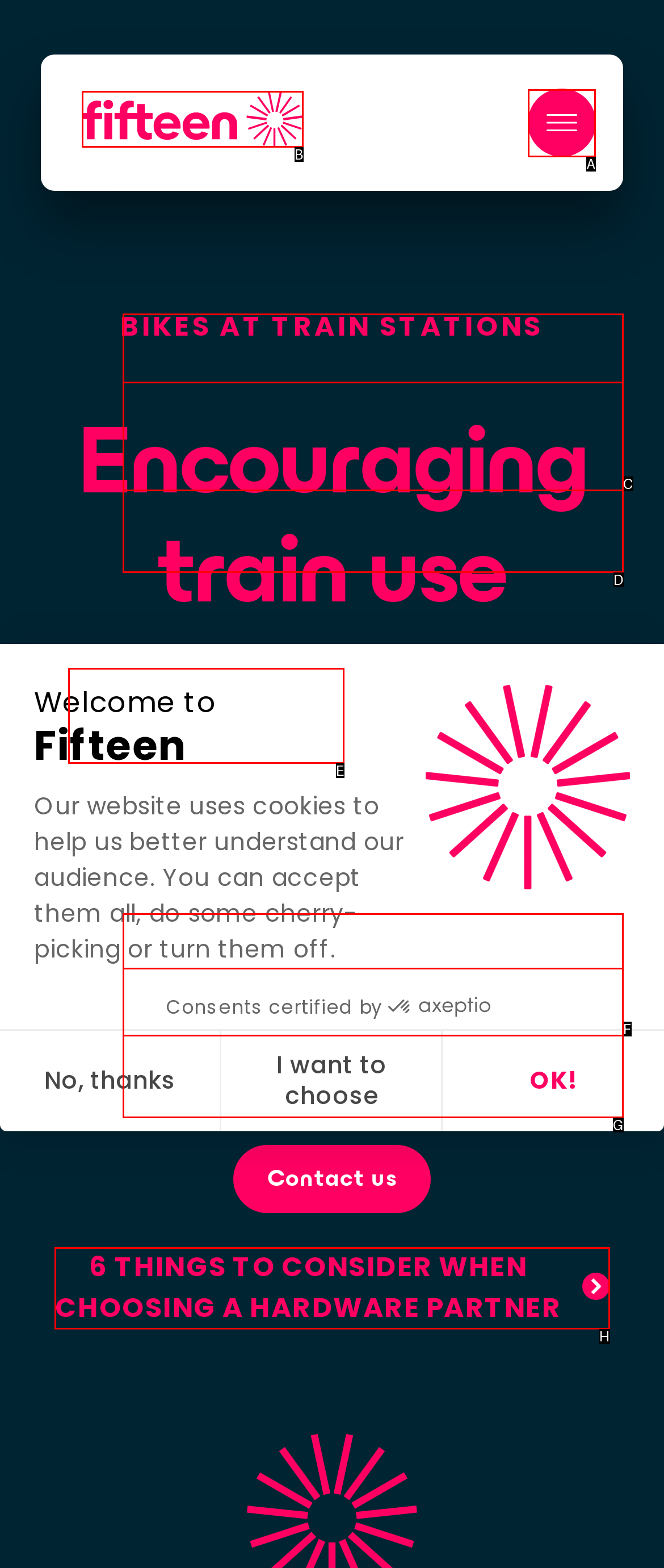Tell me the letter of the UI element to click in order to accomplish the following task: Click the 'hamburger' button
Answer with the letter of the chosen option from the given choices directly.

A